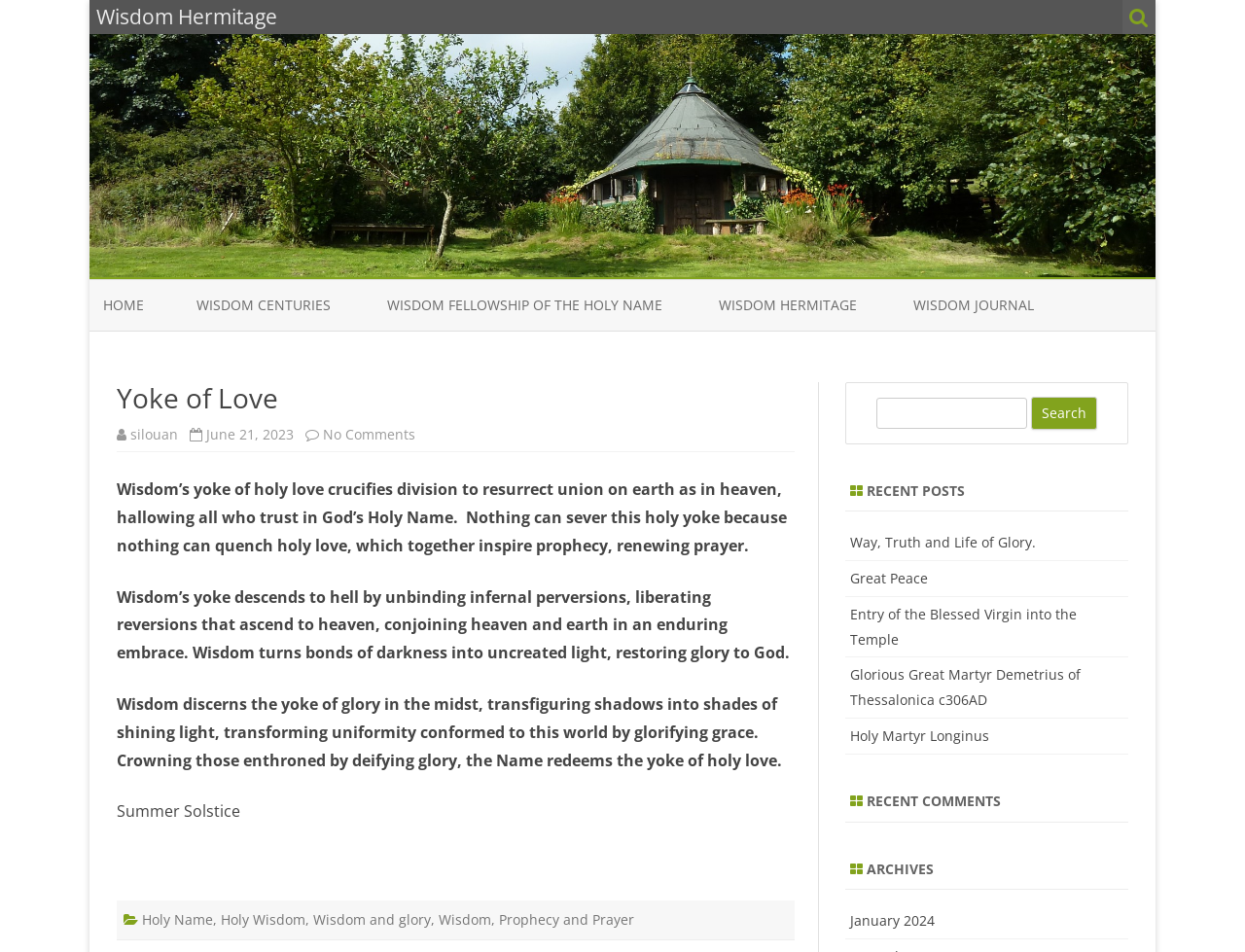What is the purpose of the search box?
Please give a detailed and elaborate answer to the question based on the image.

The search box is located at the top right of the webpage, and it is accompanied by a button labeled 'Search', indicating that it is used to search the website for specific content.